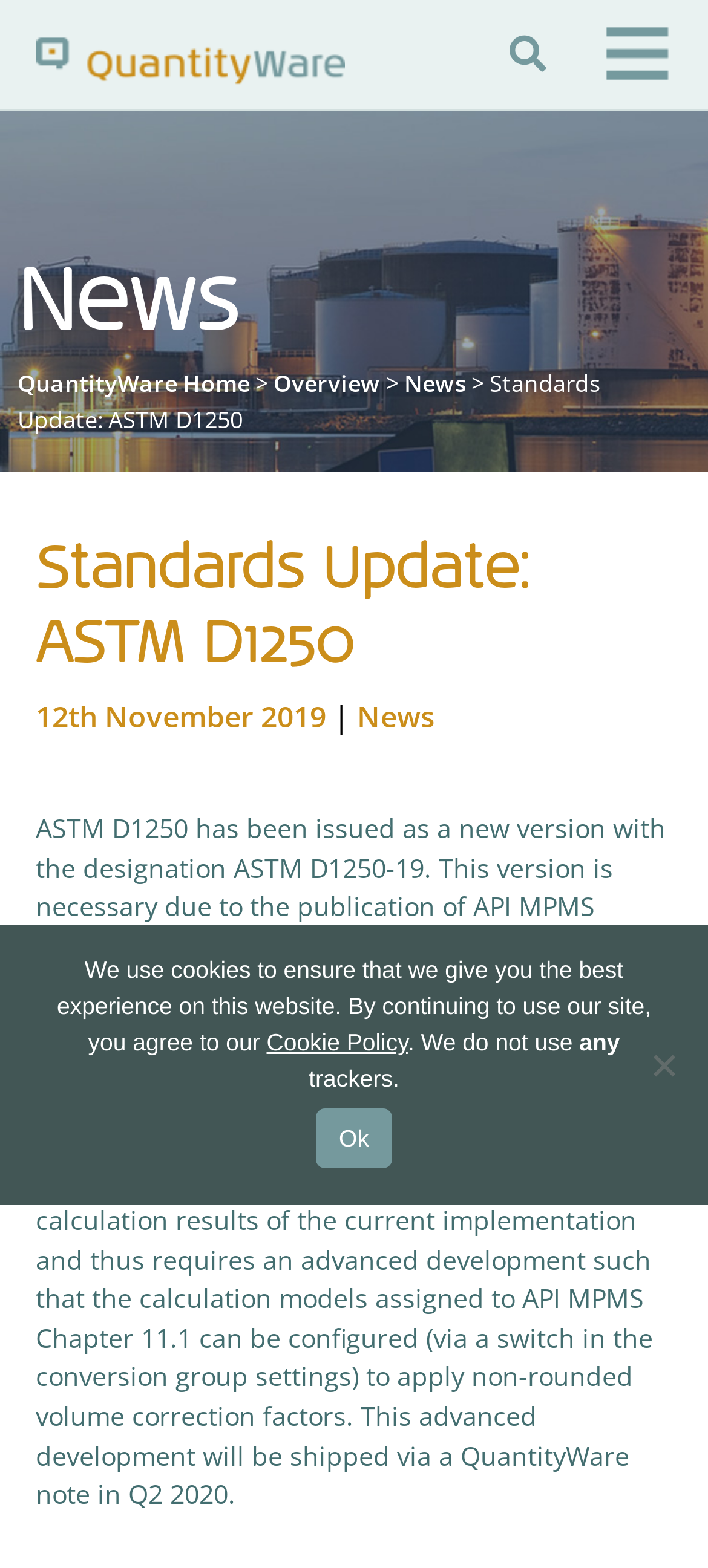Specify the bounding box coordinates of the area to click in order to follow the given instruction: "Check Pages."

[0.05, 0.211, 0.083, 0.226]